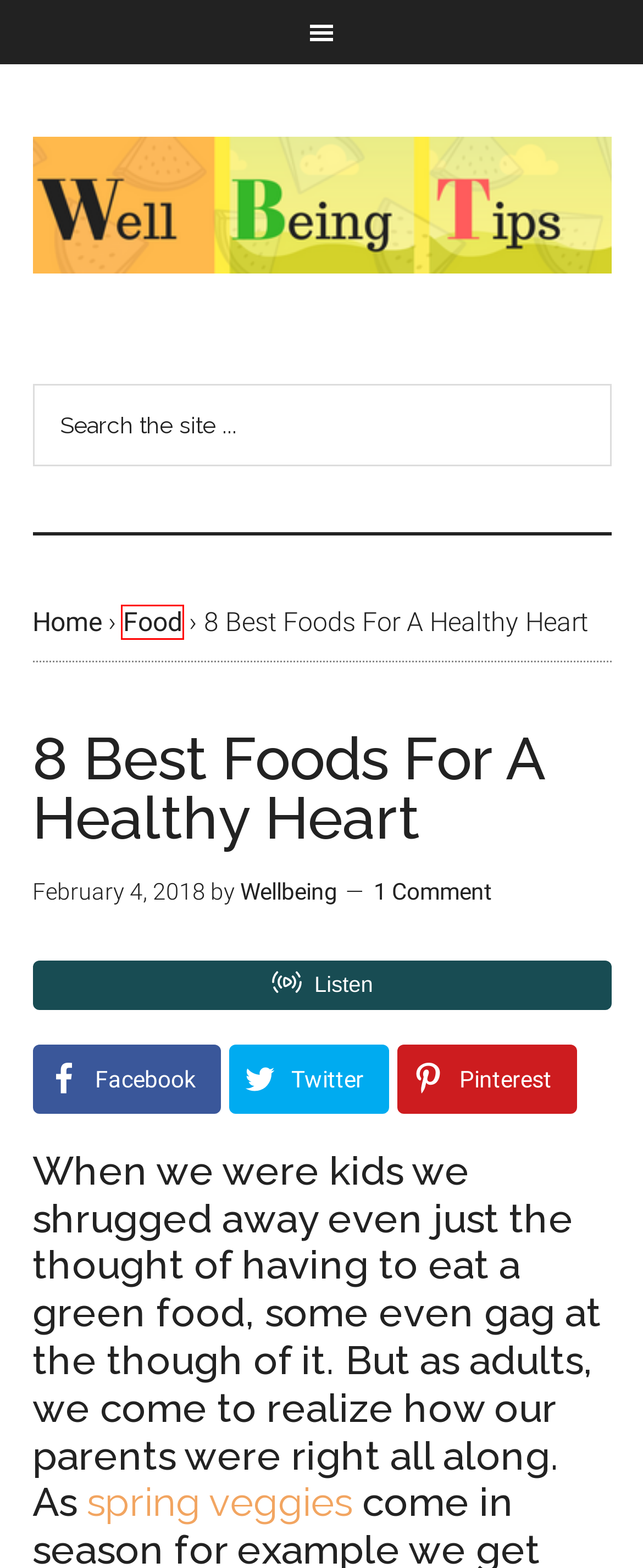You have a screenshot of a webpage with a red bounding box around a UI element. Determine which webpage description best matches the new webpage that results from clicking the element in the bounding box. Here are the candidates:
A. ВИТА - Многопрофилна болница за активно лечение
B. How Does Tinnitus 911 Work? | Well Being Tips
C. Health - Well Being Tips
D. Nutrition - Well Being Tips
E. Healthy Foods - Well Being Tips
F. Food - Well Being Tips
G. Well Being Tips - Health Nutrition Exercises Beauty Social
H. Is it Safe to eat Banana During Pregnancy? | Well Being Tips

F